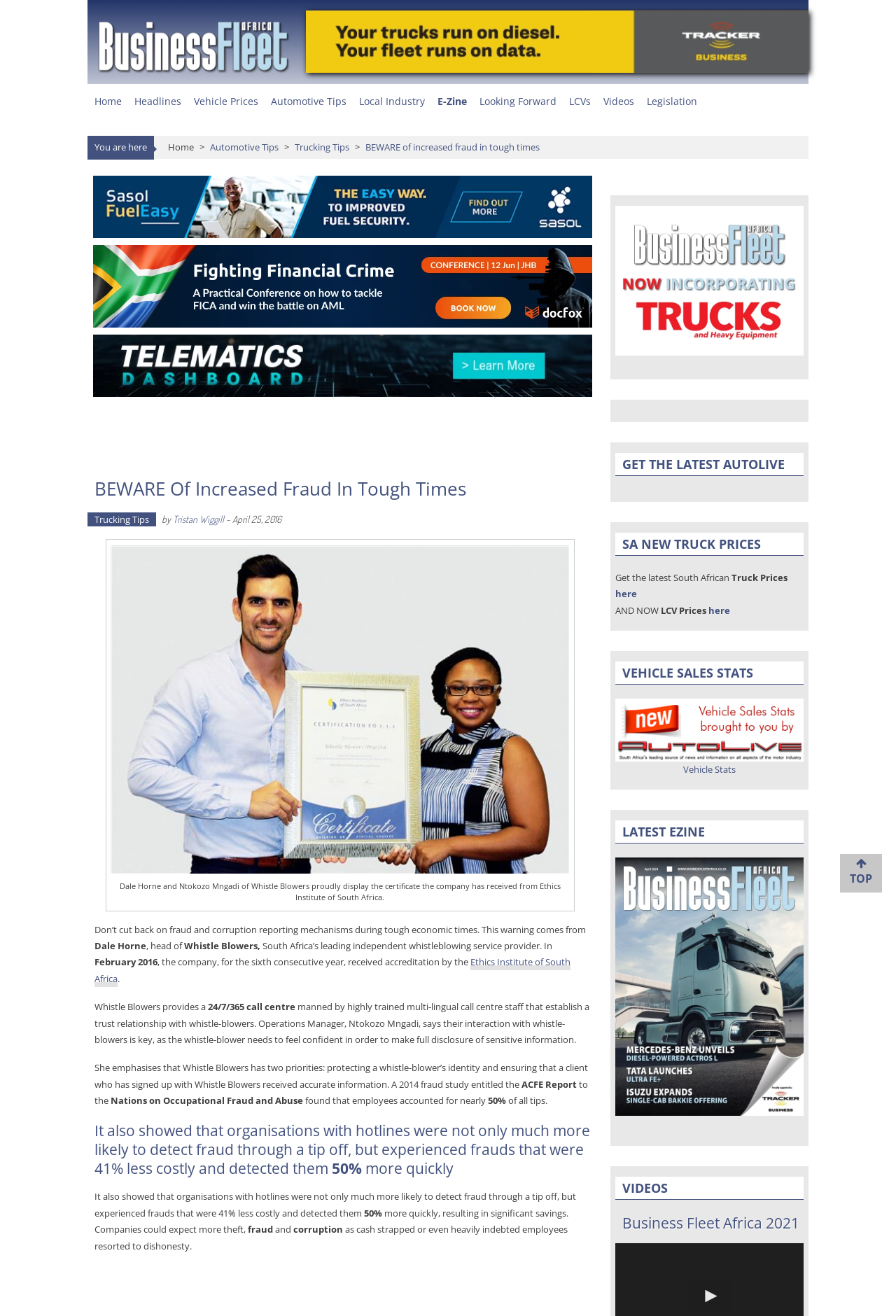Given the content of the image, can you provide a detailed answer to the question?
What is the name of the institute that accredited Whistle Blowers?

I determined the answer by reading the article's content, which mentions that Whistle Blowers received accreditation from the Ethics Institute of South Africa for the sixth consecutive year in February 2016.